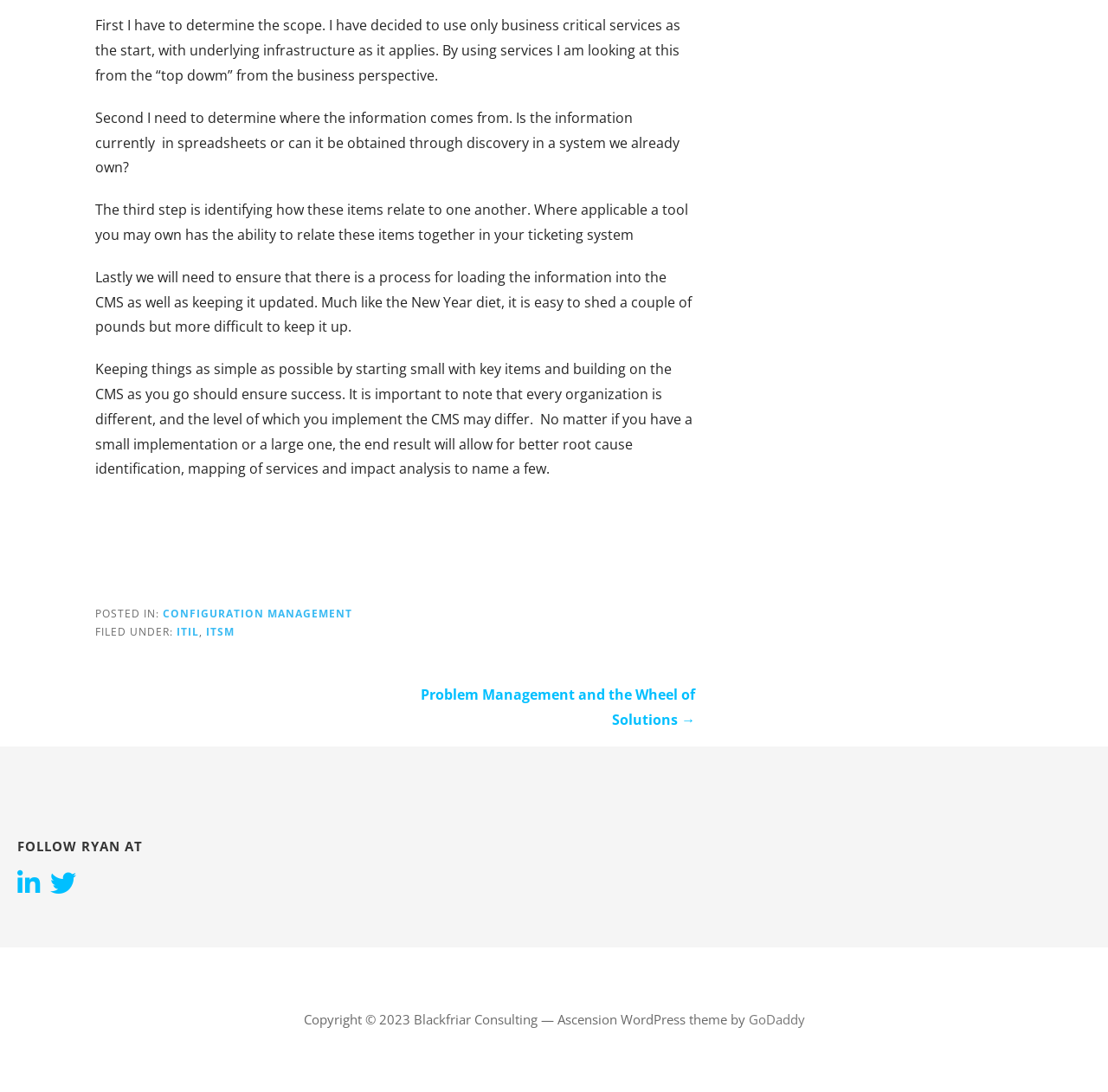What is the company name mentioned in the copyright information?
Look at the screenshot and provide an in-depth answer.

The company name mentioned in the copyright information can be determined by reading the static text element at the bottom of the webpage, which mentions 'Copyright © 2023 Blackfriar Consulting'.